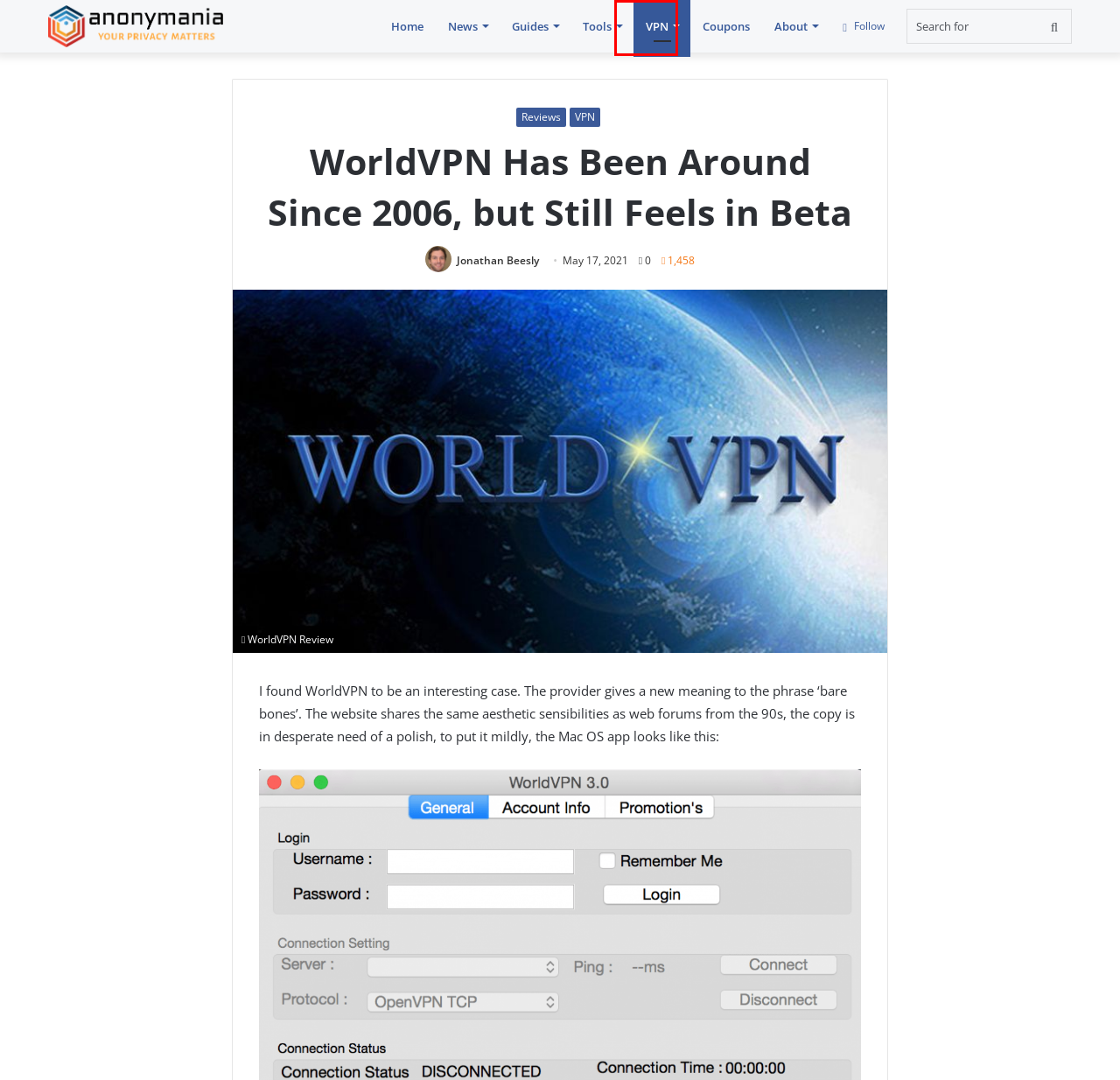Assess the screenshot of a webpage with a red bounding box and determine which webpage description most accurately matches the new page after clicking the element within the red box. Here are the options:
A. Guides Archives - Anonymania
B. Reviews Archives - Anonymania
C. VPN Archives - Anonymania
D. Anonymania - Anonymania
E. Tools Archives - Anonymania
F. Limited-Time VPN Coupons - Anonymania
G. Jonathan Beesly, Author at Anonymania
H. News Archives - Anonymania

C